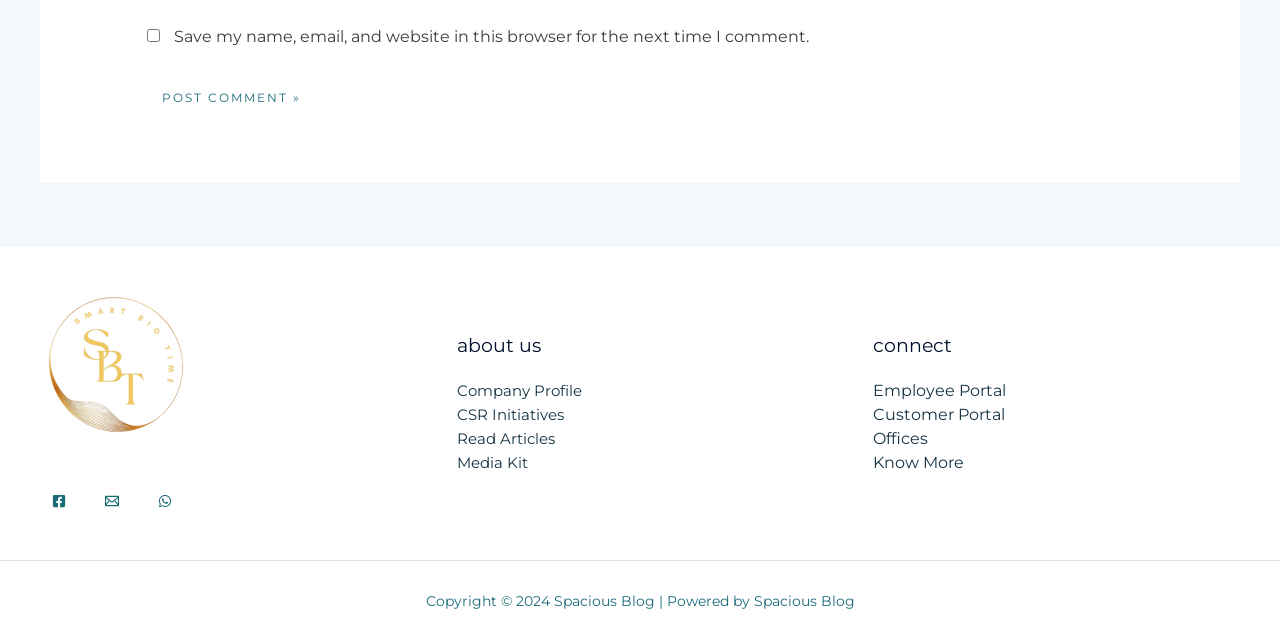Using the element description aria-label="WhatsApp", predict the bounding box coordinates for the UI element. Provide the coordinates in (top-left x, top-left y, bottom-right x, bottom-right y) format with values ranging from 0 to 1.

[0.114, 0.753, 0.144, 0.813]